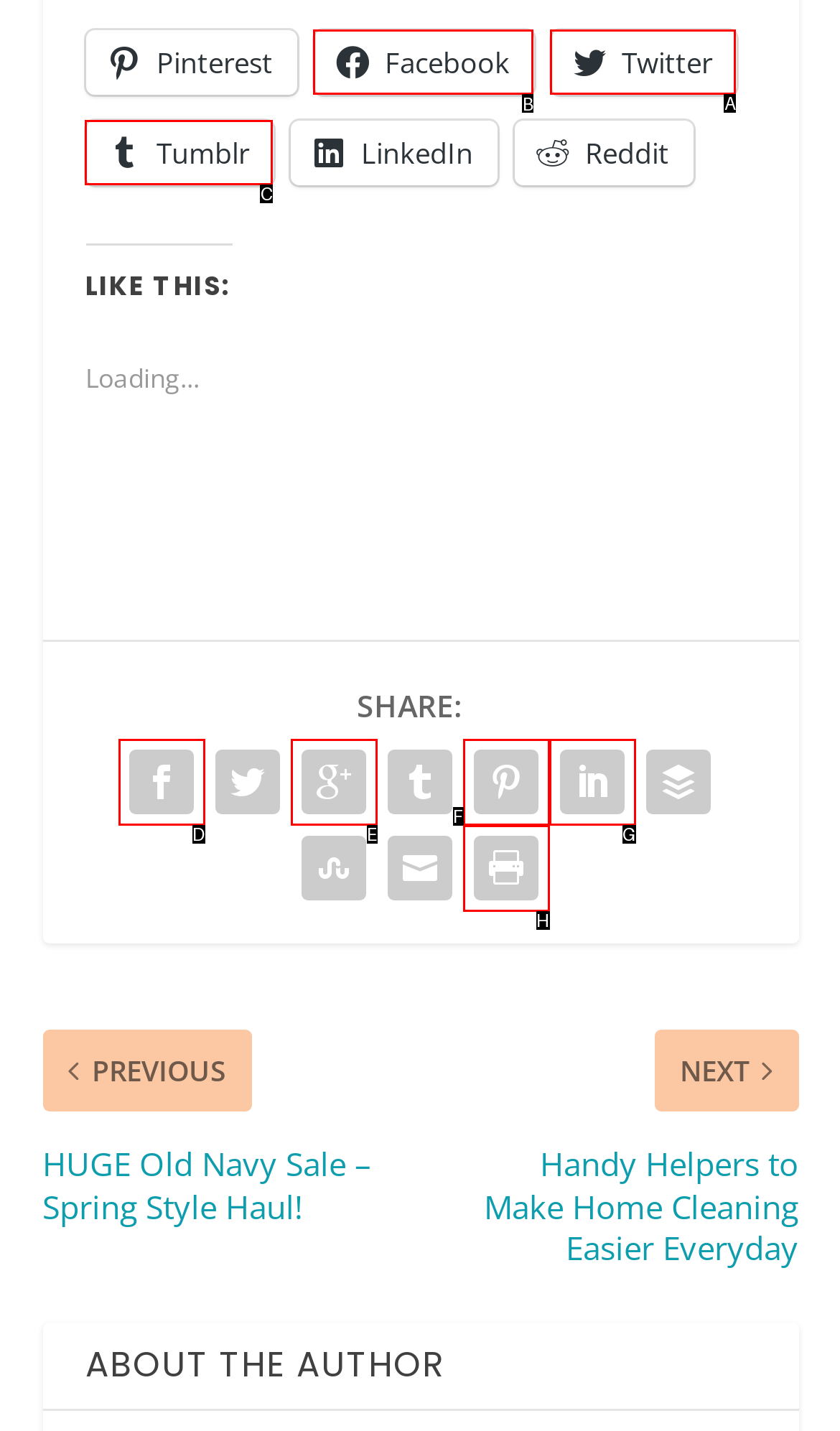Select the HTML element that needs to be clicked to carry out the task: Share on Facebook
Provide the letter of the correct option.

B